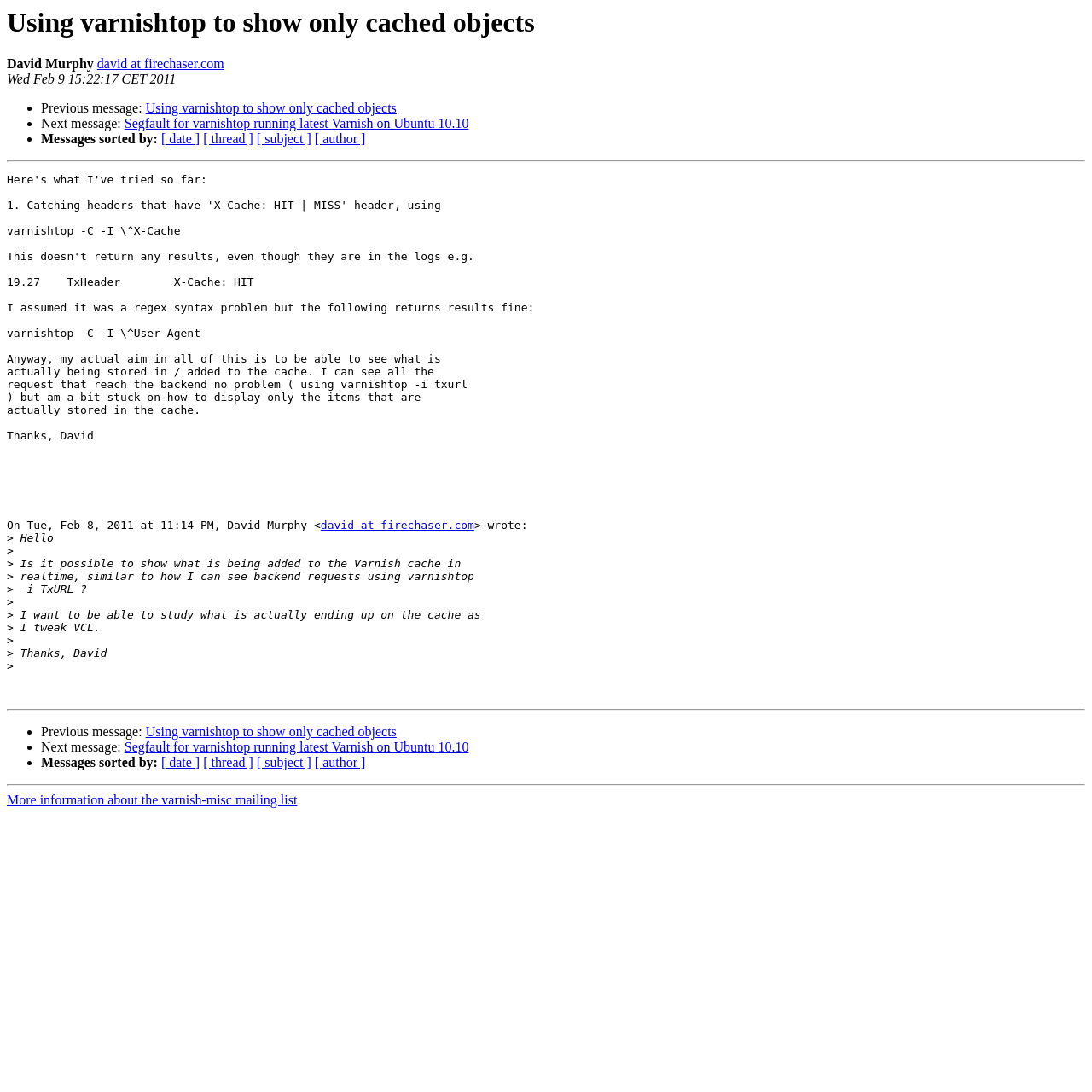Please find the bounding box coordinates of the element that must be clicked to perform the given instruction: "View previous message". The coordinates should be four float numbers from 0 to 1, i.e., [left, top, right, bottom].

[0.038, 0.664, 0.133, 0.677]